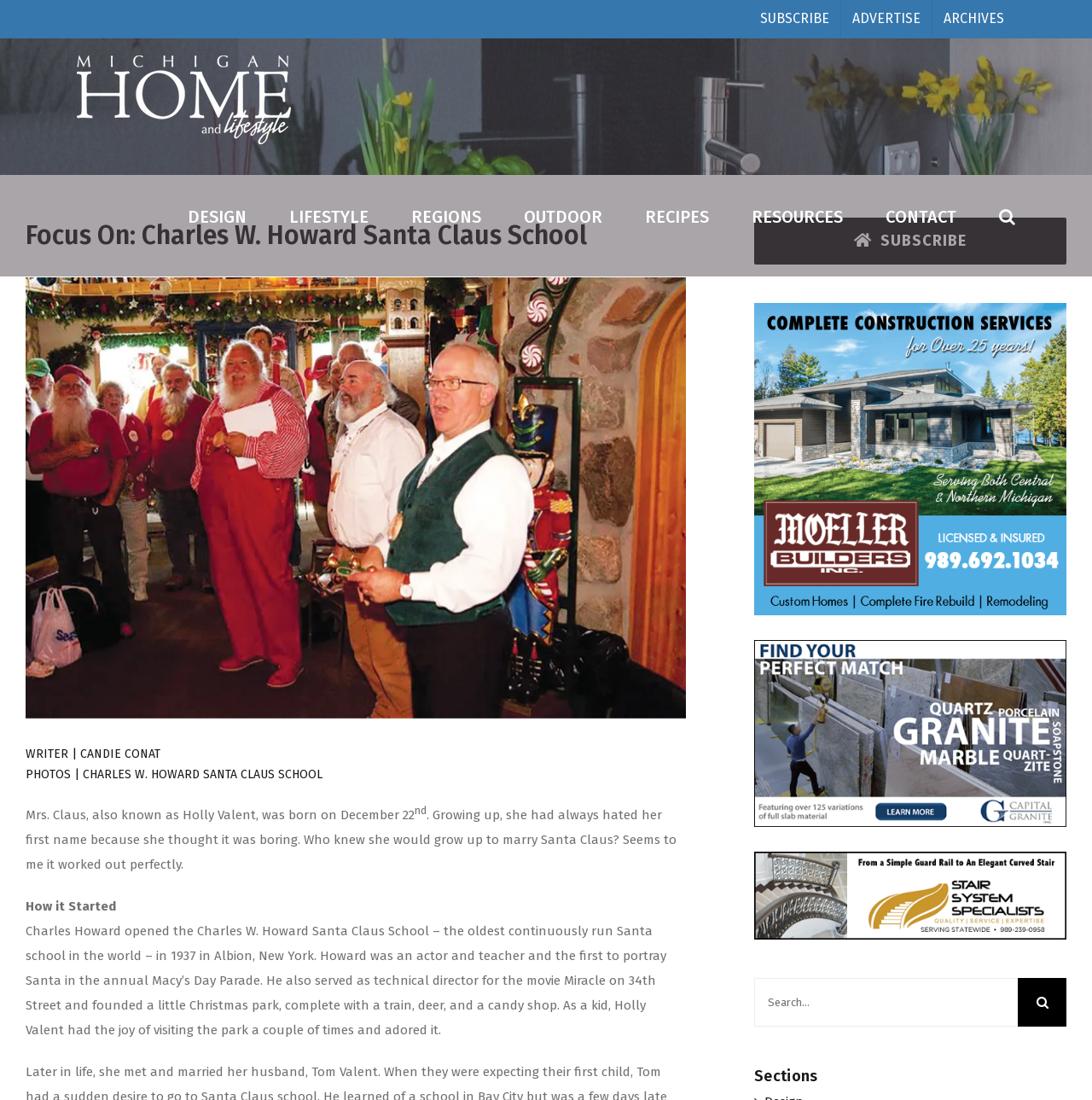Can you specify the bounding box coordinates for the region that should be clicked to fulfill this instruction: "Search for something".

[0.691, 0.889, 0.932, 0.933]